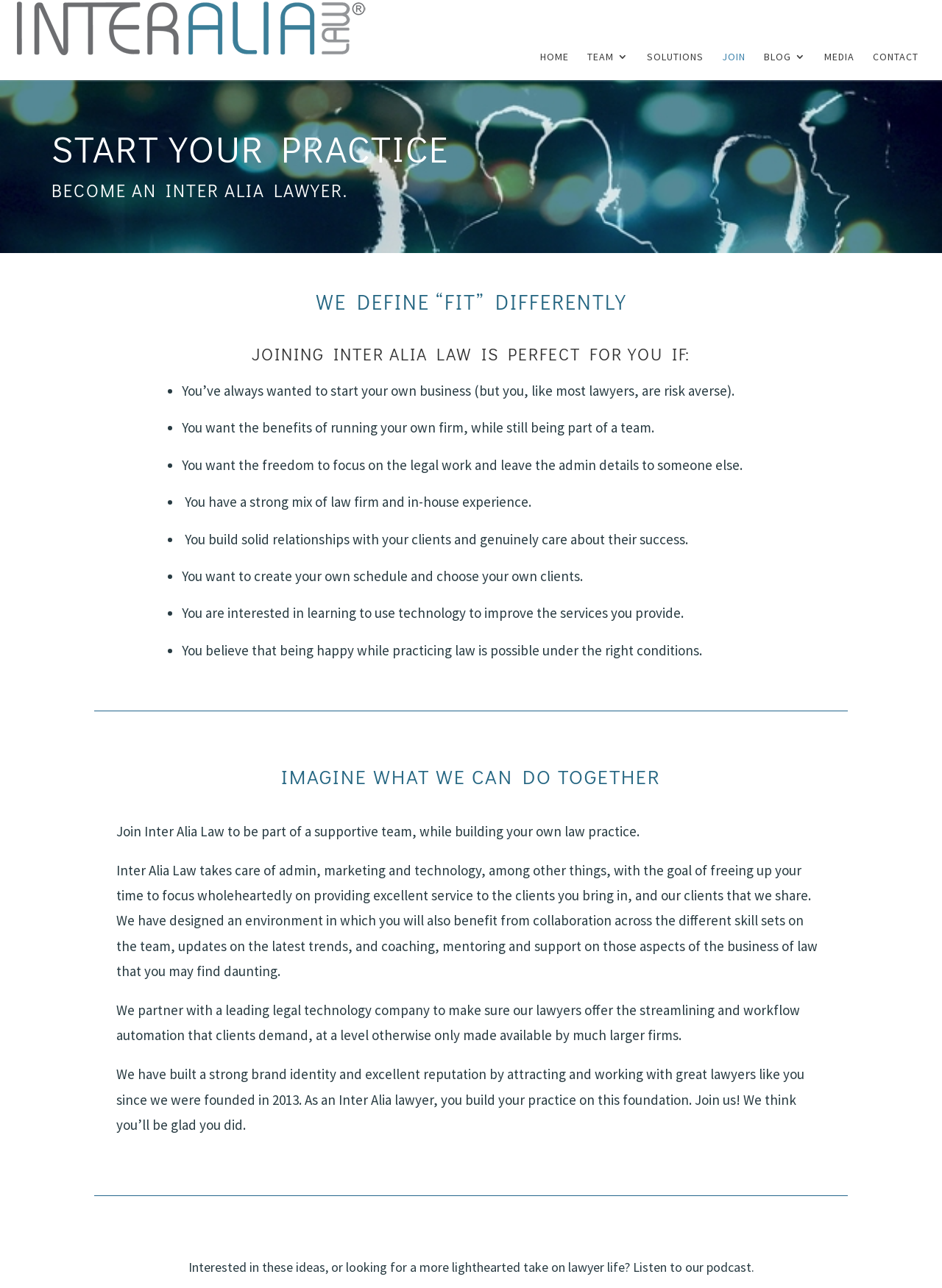What is the goal of Inter Alia Law's partnership with a legal technology company?
Provide an in-depth and detailed answer to the question.

The webpage states that Inter Alia Law partners with a leading legal technology company to offer streamlining and workflow automation to clients, which is a level of service typically only available to much larger firms.